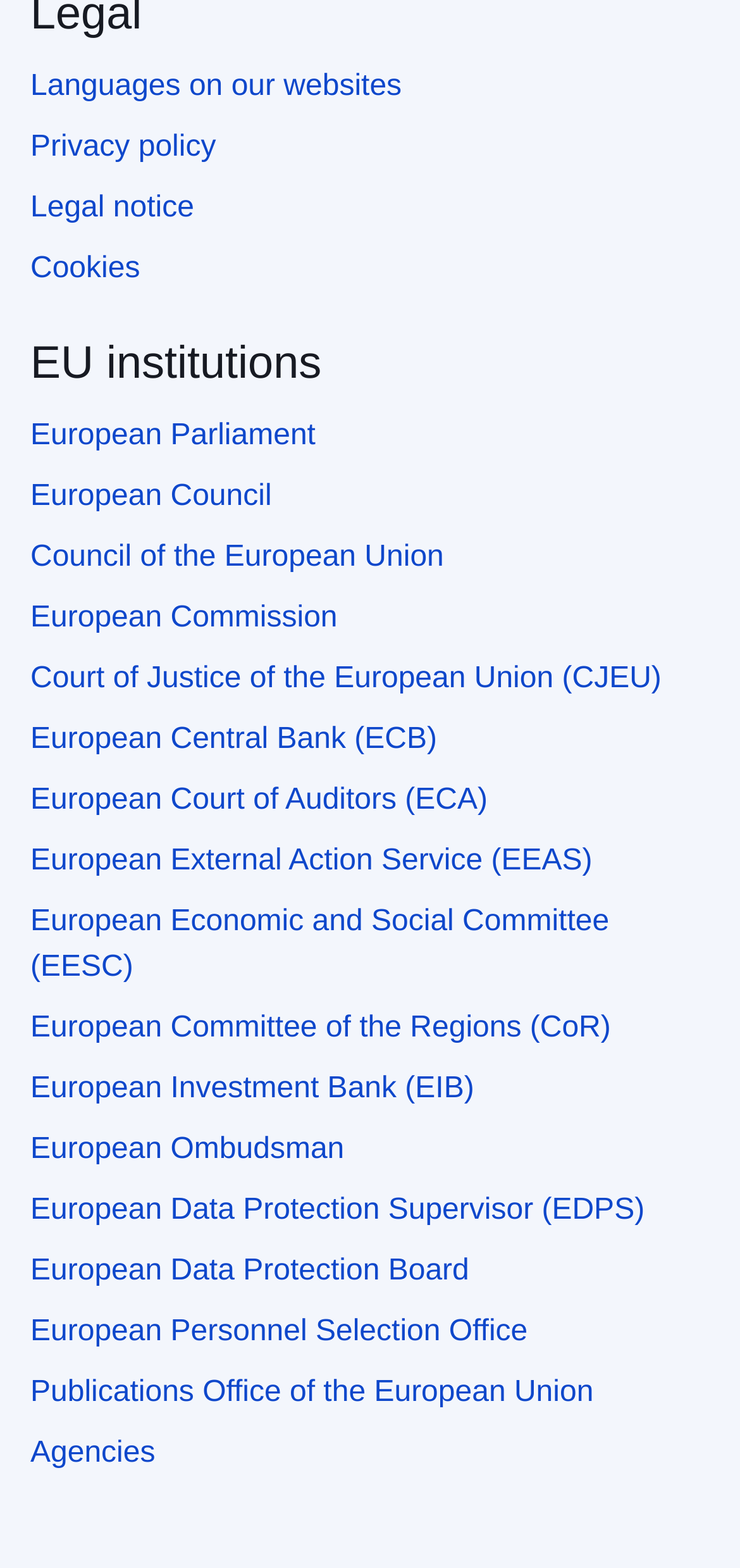Is there a link to the European Court of Auditors?
Refer to the image and provide a thorough answer to the question.

I searched the list of EU institutions and found a link to 'European Court of Auditors (ECA)', which indicates that there is a link to this institution on the page.